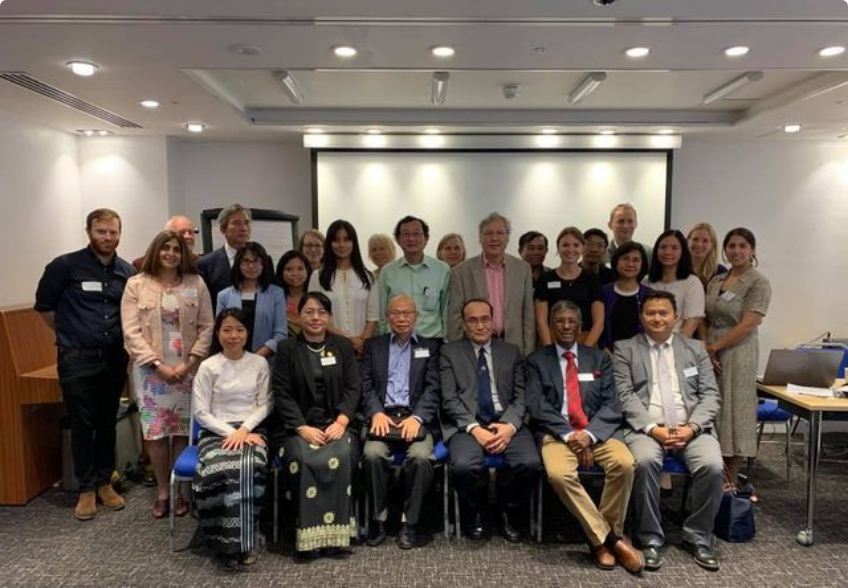What is the likely location of the MUKHA Thematic Group Meeting Event?
From the image, respond using a single word or phrase.

A conference room